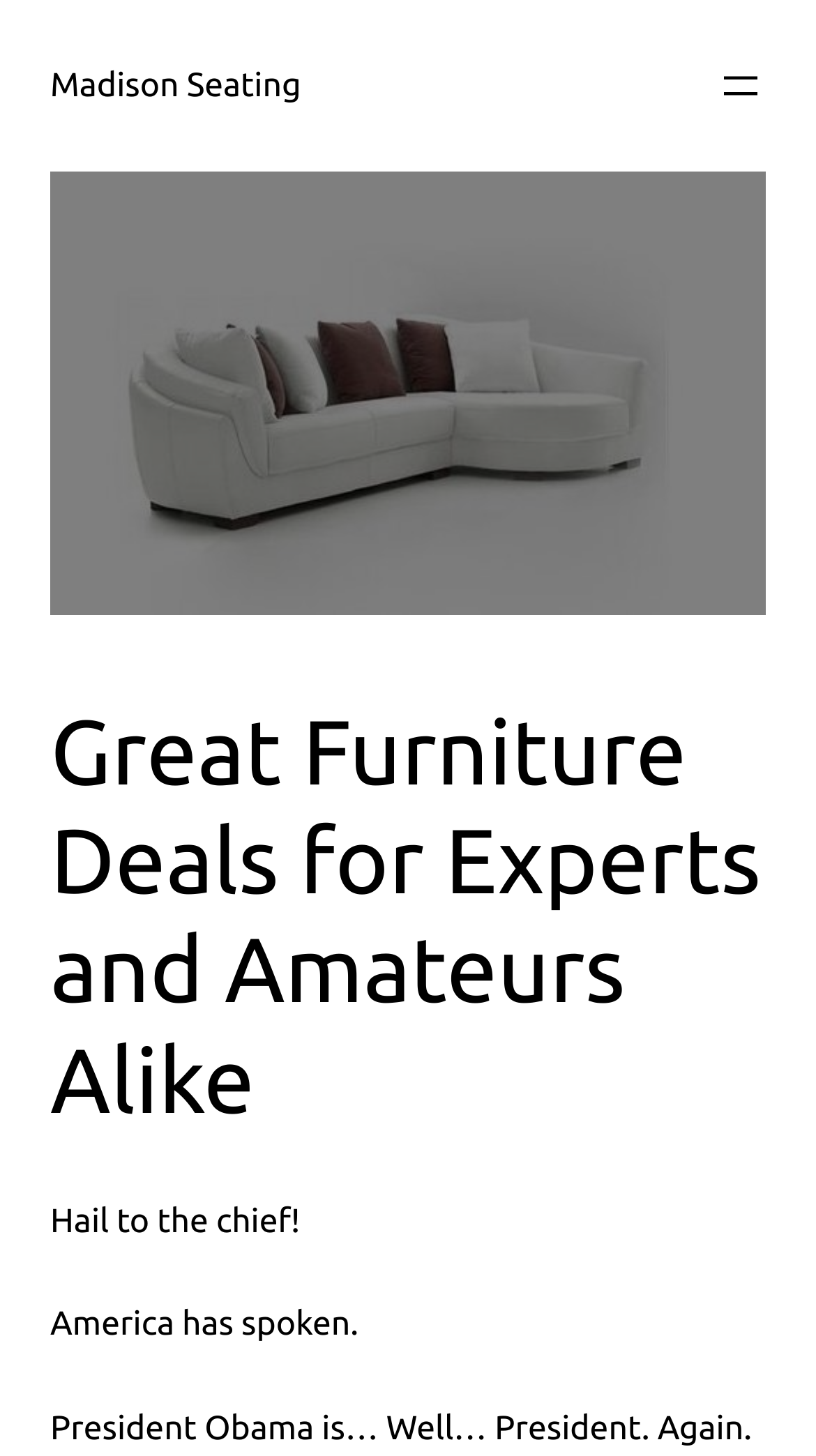How many text blocks are there below the figure?
Make sure to answer the question with a detailed and comprehensive explanation.

Below the figure, there are three text blocks: 'Hail to the chief!', 'America has spoken.', and 'President Obama is… Well… President. Again.'.